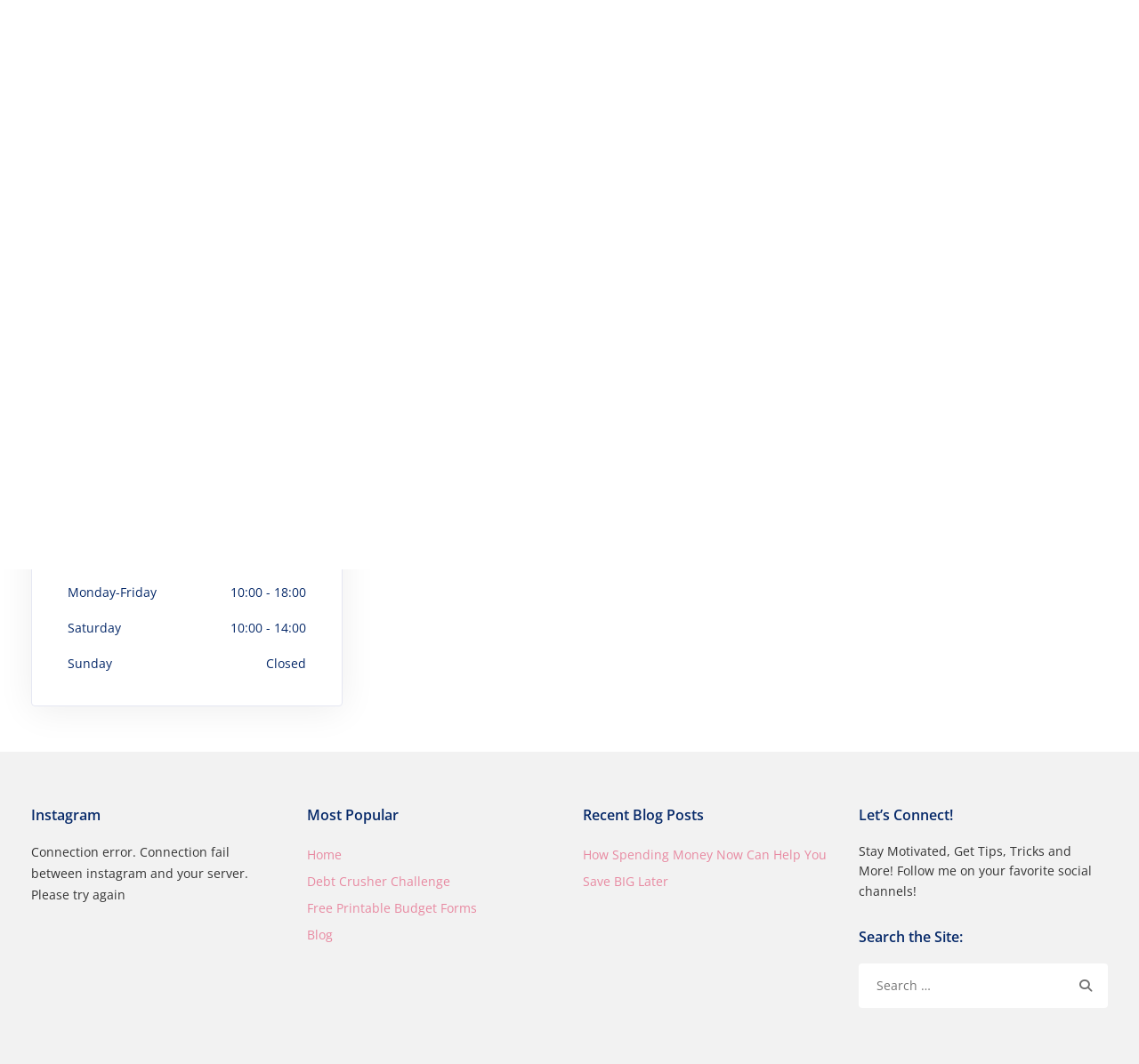Using the description: "Debt Crusher Challenge", identify the bounding box of the corresponding UI element in the screenshot.

[0.27, 0.82, 0.395, 0.836]